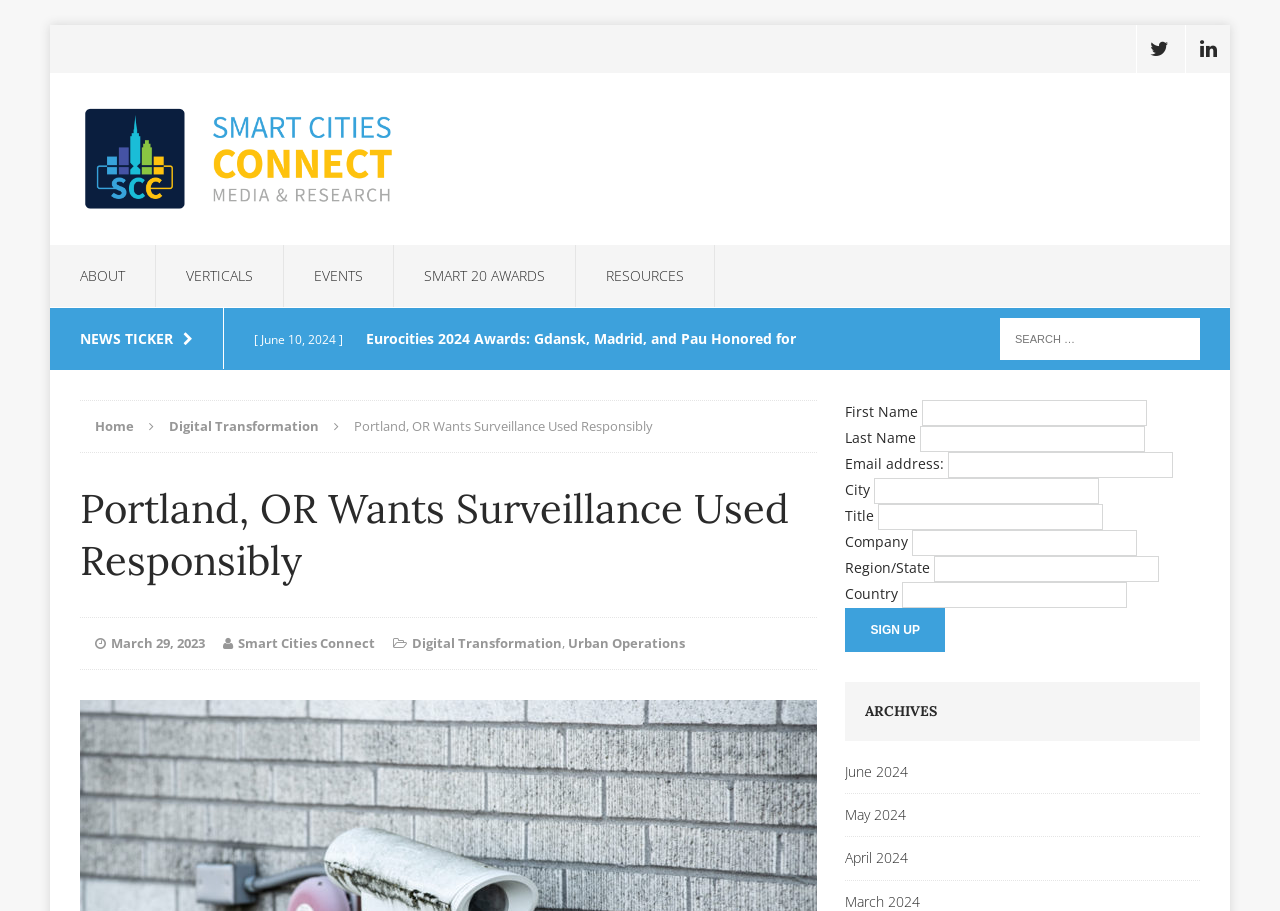Locate the bounding box coordinates of the area to click to fulfill this instruction: "Read the news about Portland, OR". The bounding box should be presented as four float numbers between 0 and 1, in the order [left, top, right, bottom].

[0.277, 0.458, 0.51, 0.478]